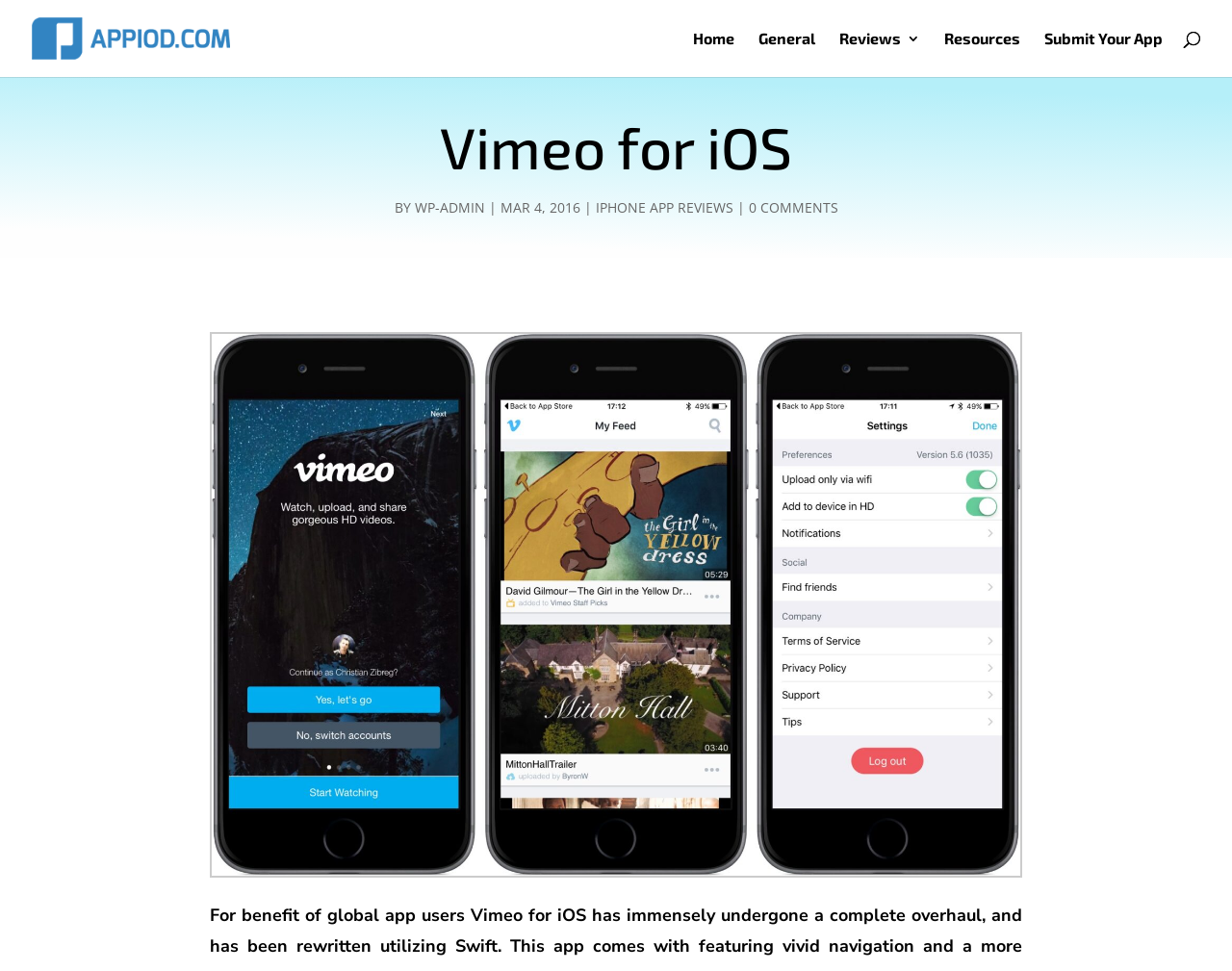Find the bounding box coordinates for the HTML element described as: "0 comments". The coordinates should consist of four float values between 0 and 1, i.e., [left, top, right, bottom].

[0.607, 0.204, 0.68, 0.223]